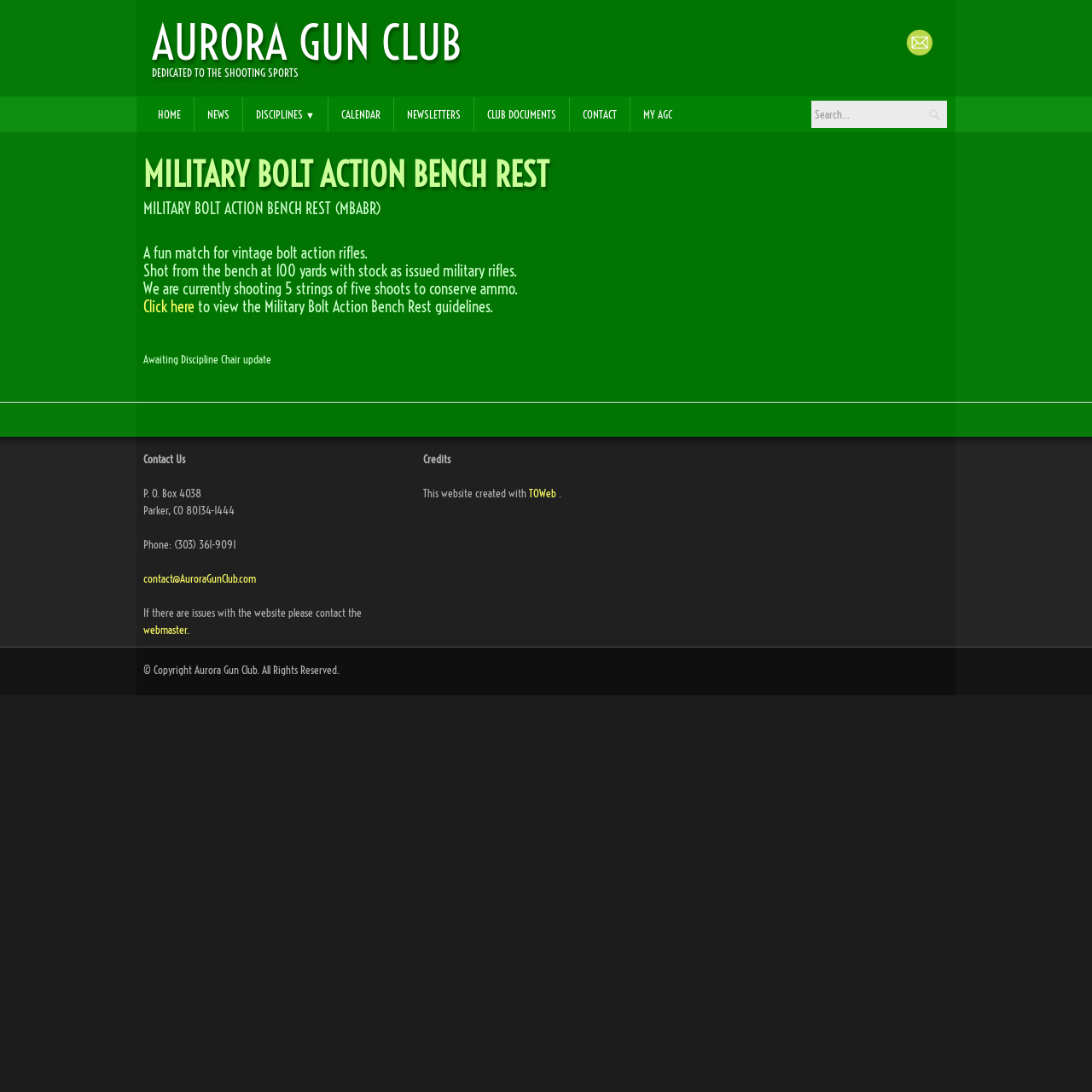Kindly determine the bounding box coordinates for the clickable area to achieve the given instruction: "Search for something".

[0.743, 0.092, 0.867, 0.117]